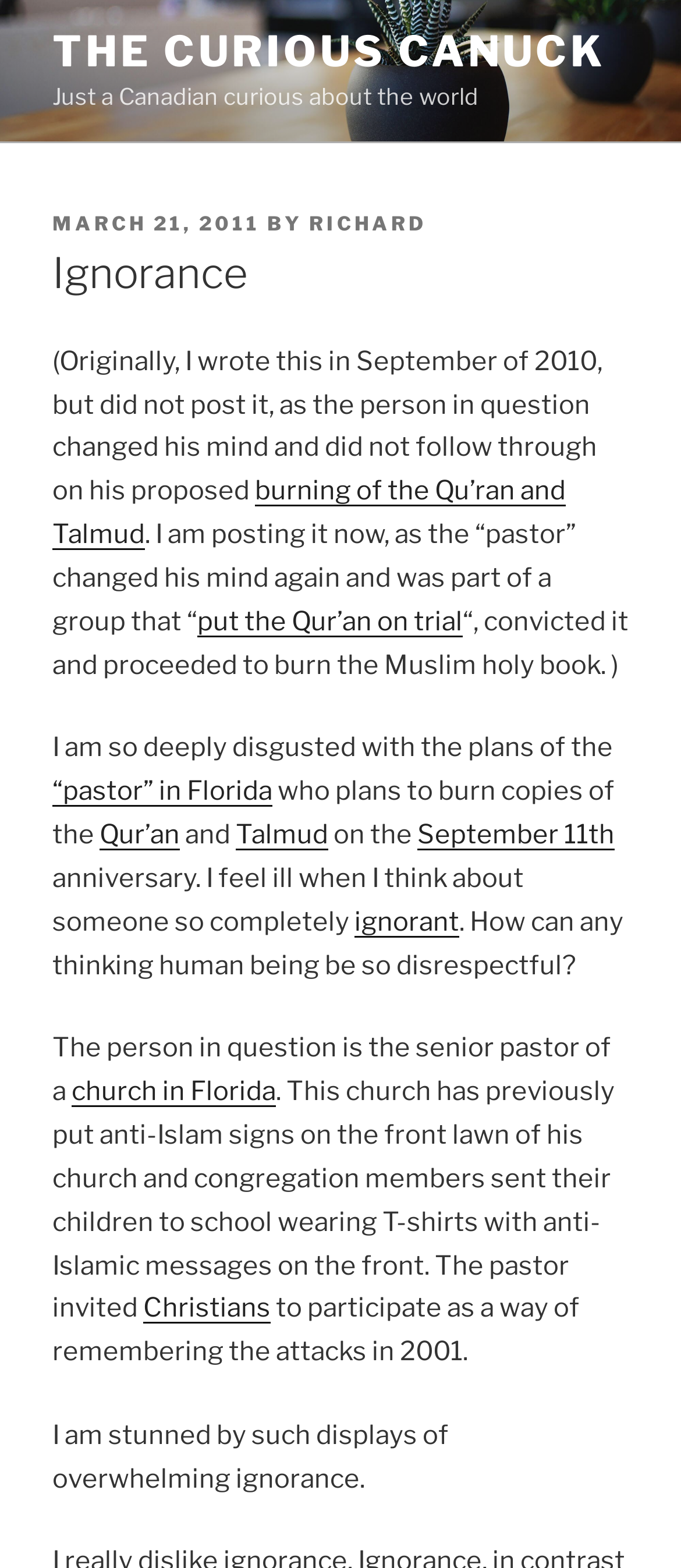What is the date of the article?
Provide a detailed and extensive answer to the question.

The date of the article can be found by looking at the 'POSTED ON' section, which is located above the 'BY' section. The link 'MARCH 21, 2011' is the date of the article.